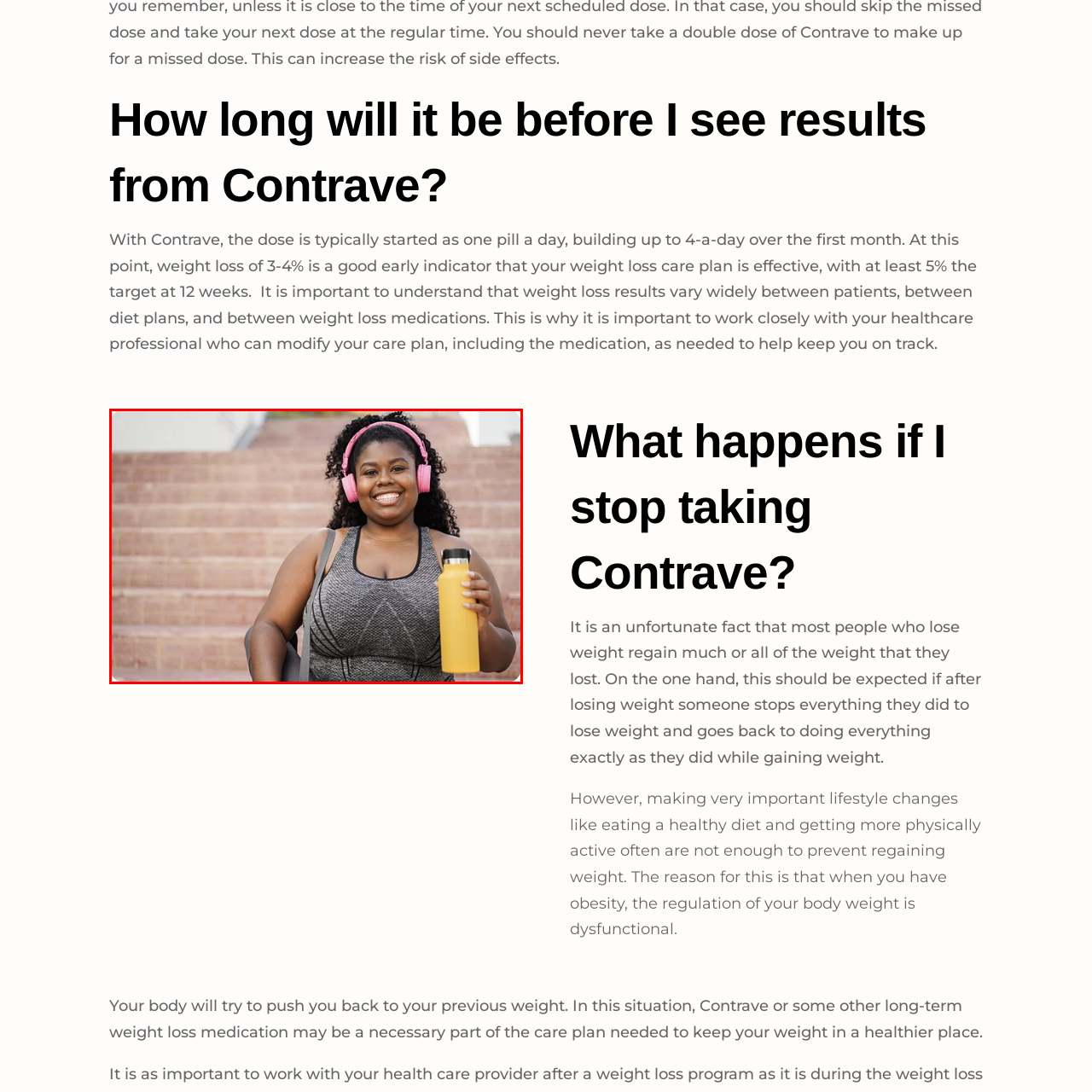What is the environment of the image?  
Analyze the image surrounded by the red box and deliver a detailed answer based on the visual elements depicted in the image.

The image features a casual outdoor setting, possibly indicating a moment of relaxation between exercise sessions, which conveys a message of health, positivity, and an active lifestyle.